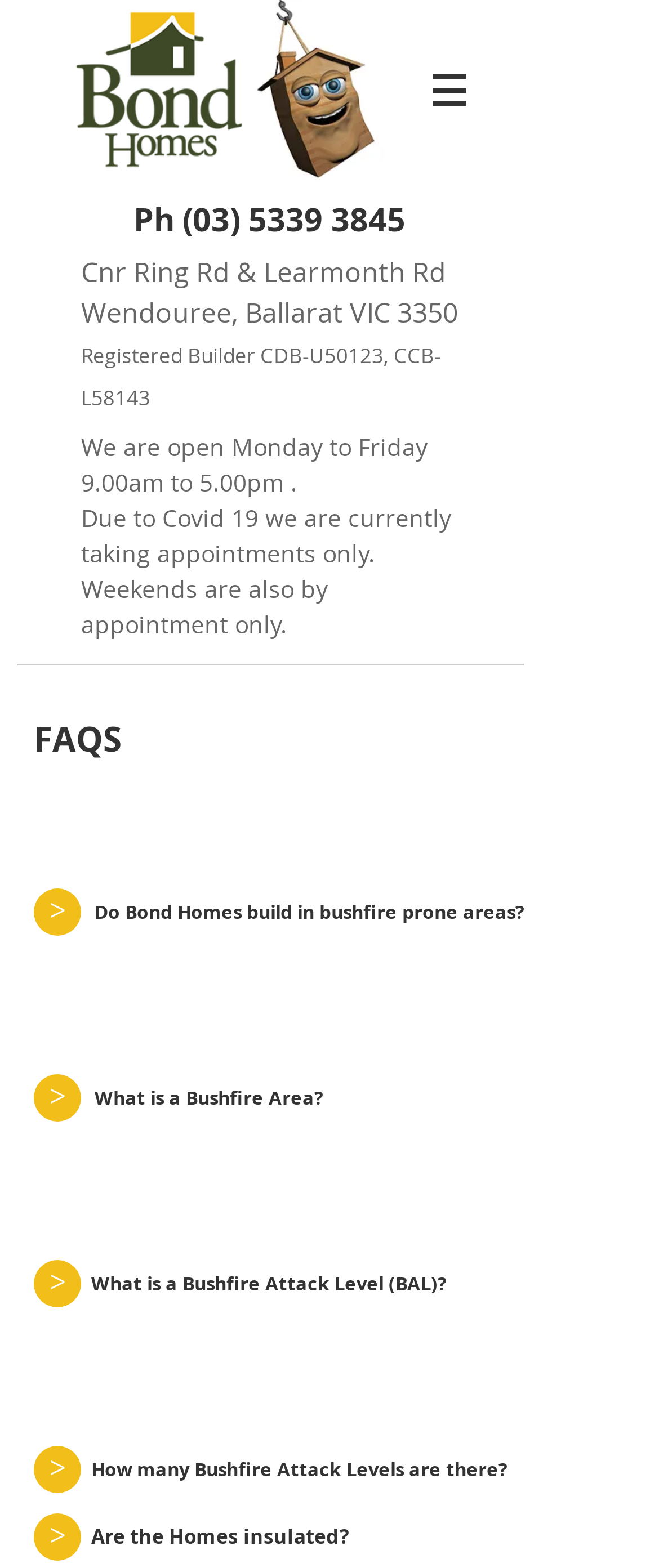Please predict the bounding box coordinates of the element's region where a click is necessary to complete the following instruction: "Click the navigation menu button". The coordinates should be represented by four float numbers between 0 and 1, i.e., [left, top, right, bottom].

[0.618, 0.03, 0.746, 0.085]